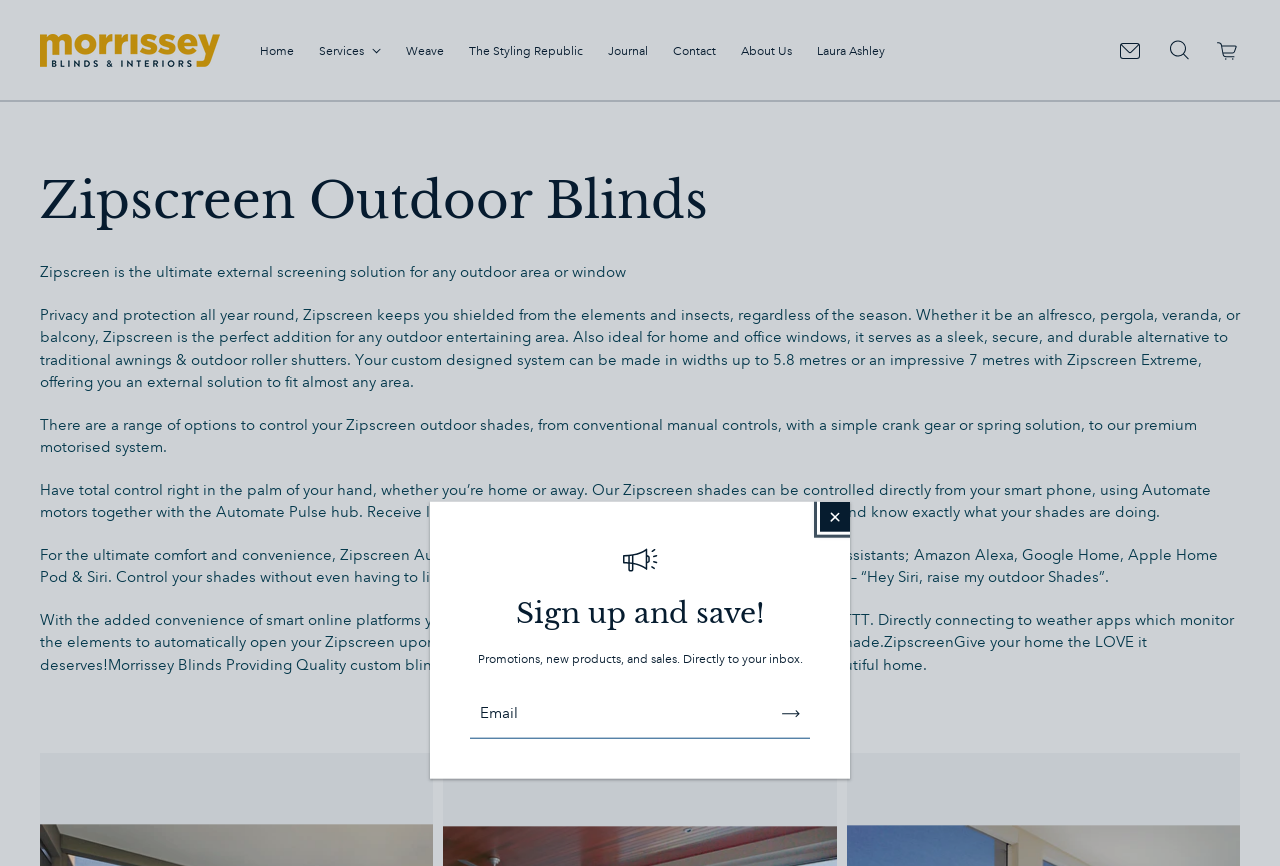What is the maximum width of a Zipscreen system?
Answer the question with detailed information derived from the image.

I found the answer by reading the text on the webpage, which mentions that Zipscreen Extreme offers a width of up to 7 metres.